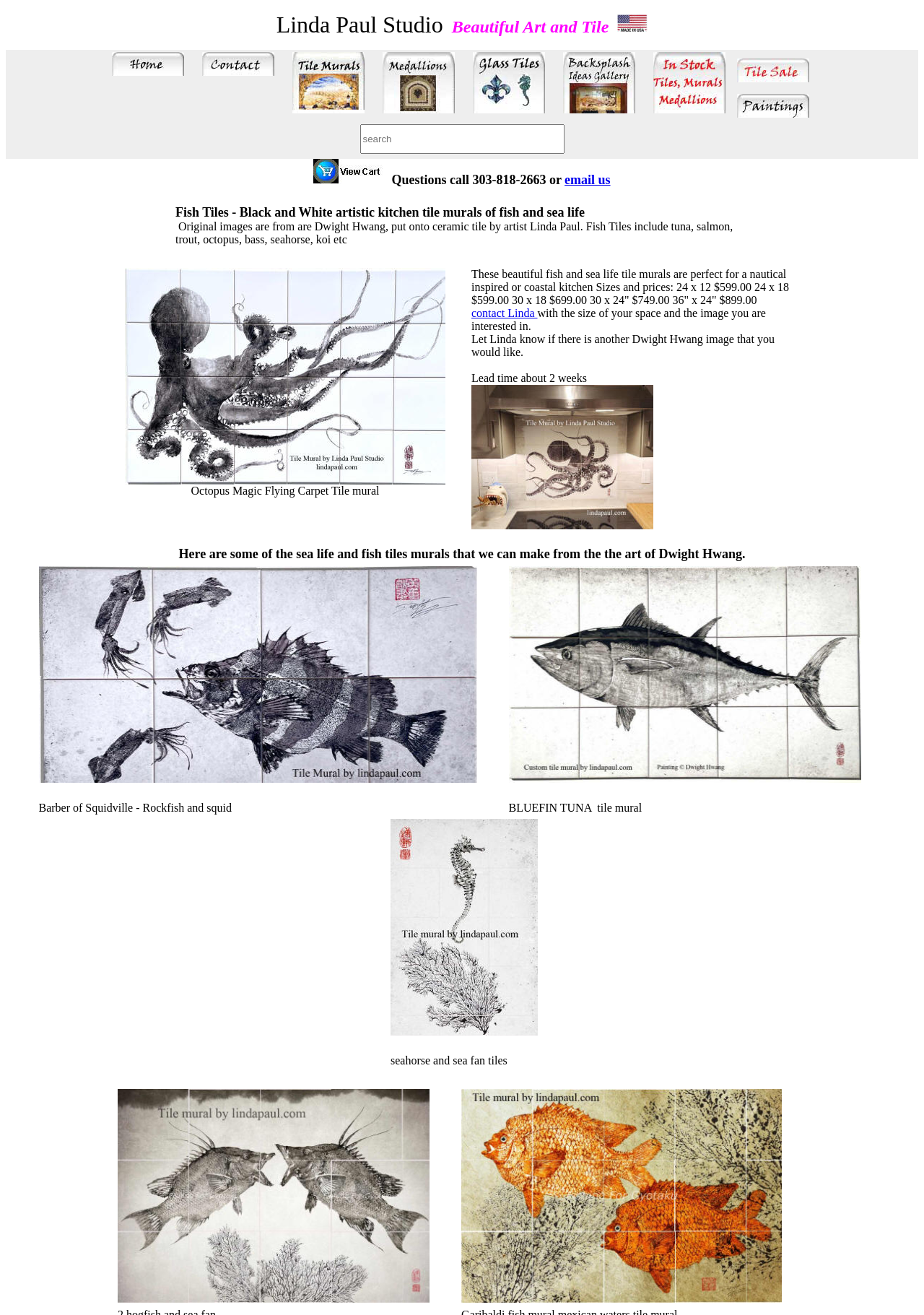What type of fish is depicted in the 'Barber of Squidville' tile mural?
Look at the image and respond with a one-word or short phrase answer.

Rockfish